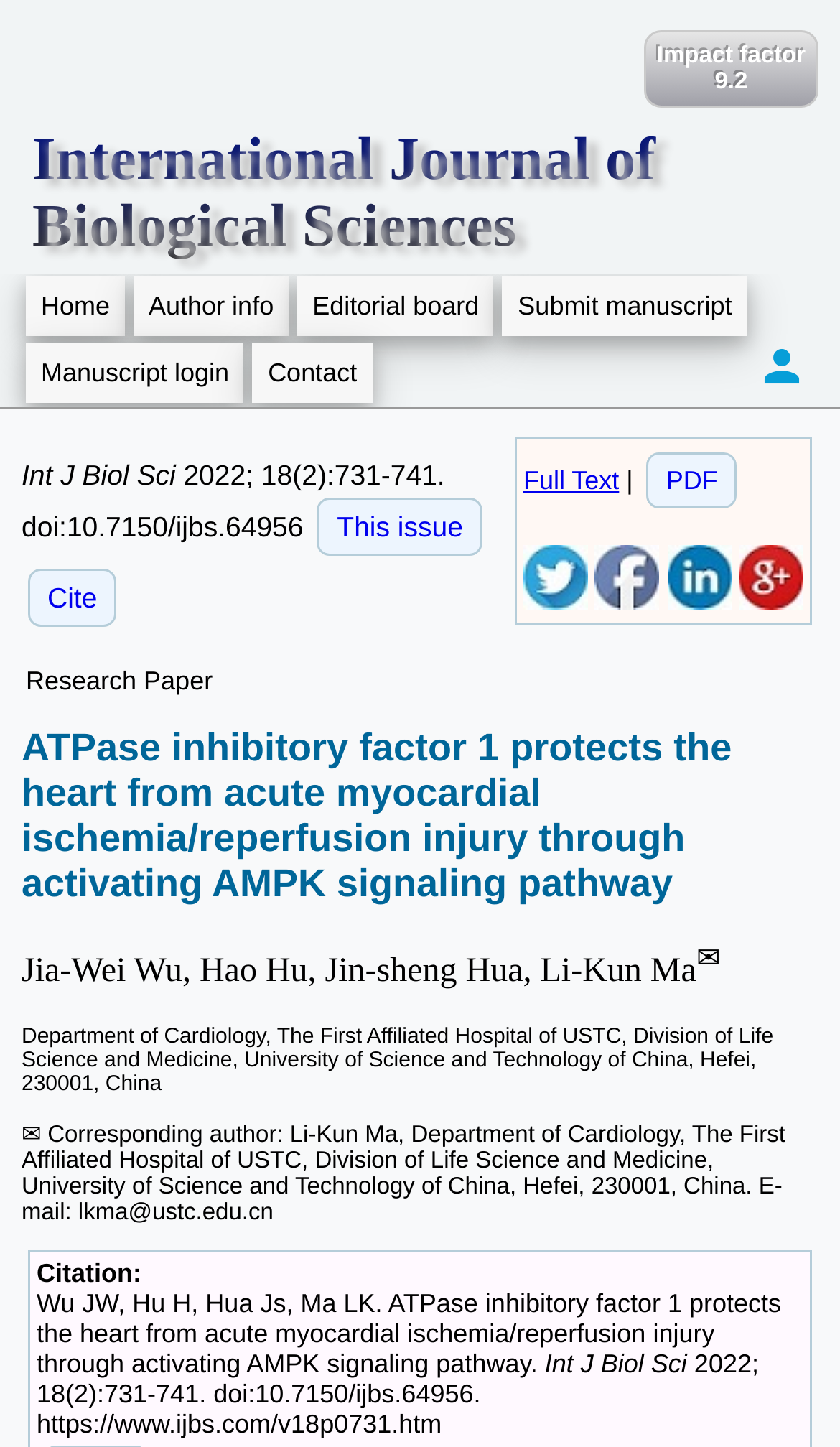Determine the bounding box coordinates for the area that should be clicked to carry out the following instruction: "Share the article on Twitter".

[0.623, 0.405, 0.7, 0.425]